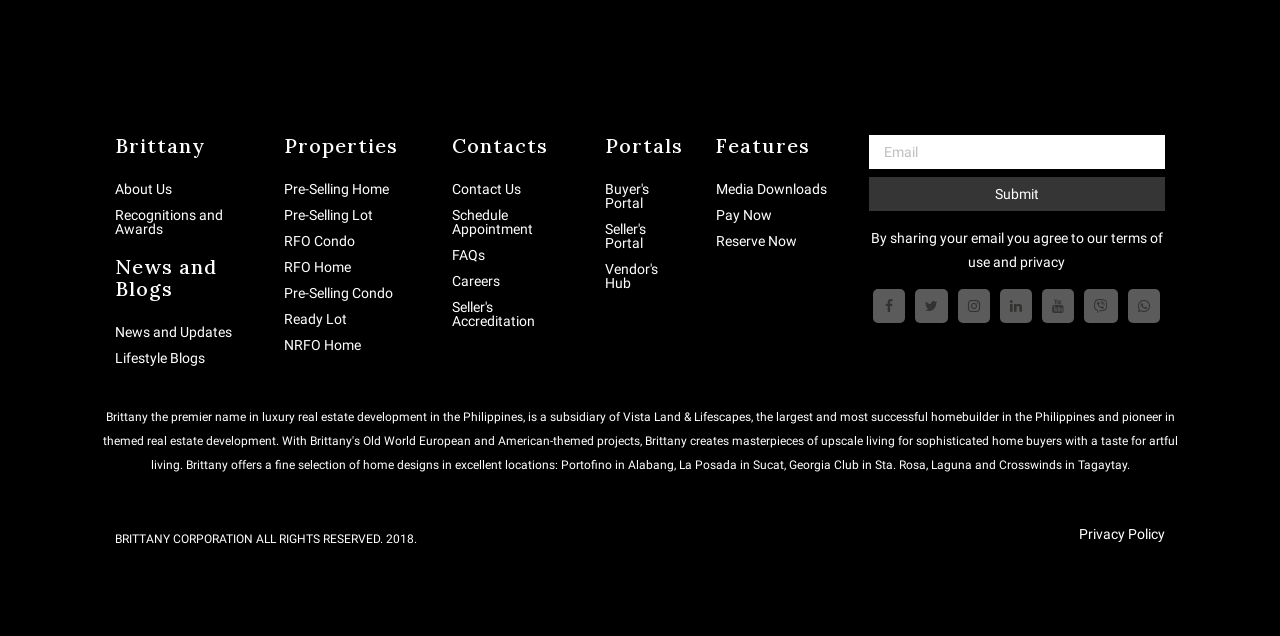How many social media links are there?
Carefully analyze the image and provide a detailed answer to the question.

I counted the number of links with icons, which are '', '', '', '', '', and '', and assumed they are social media links.